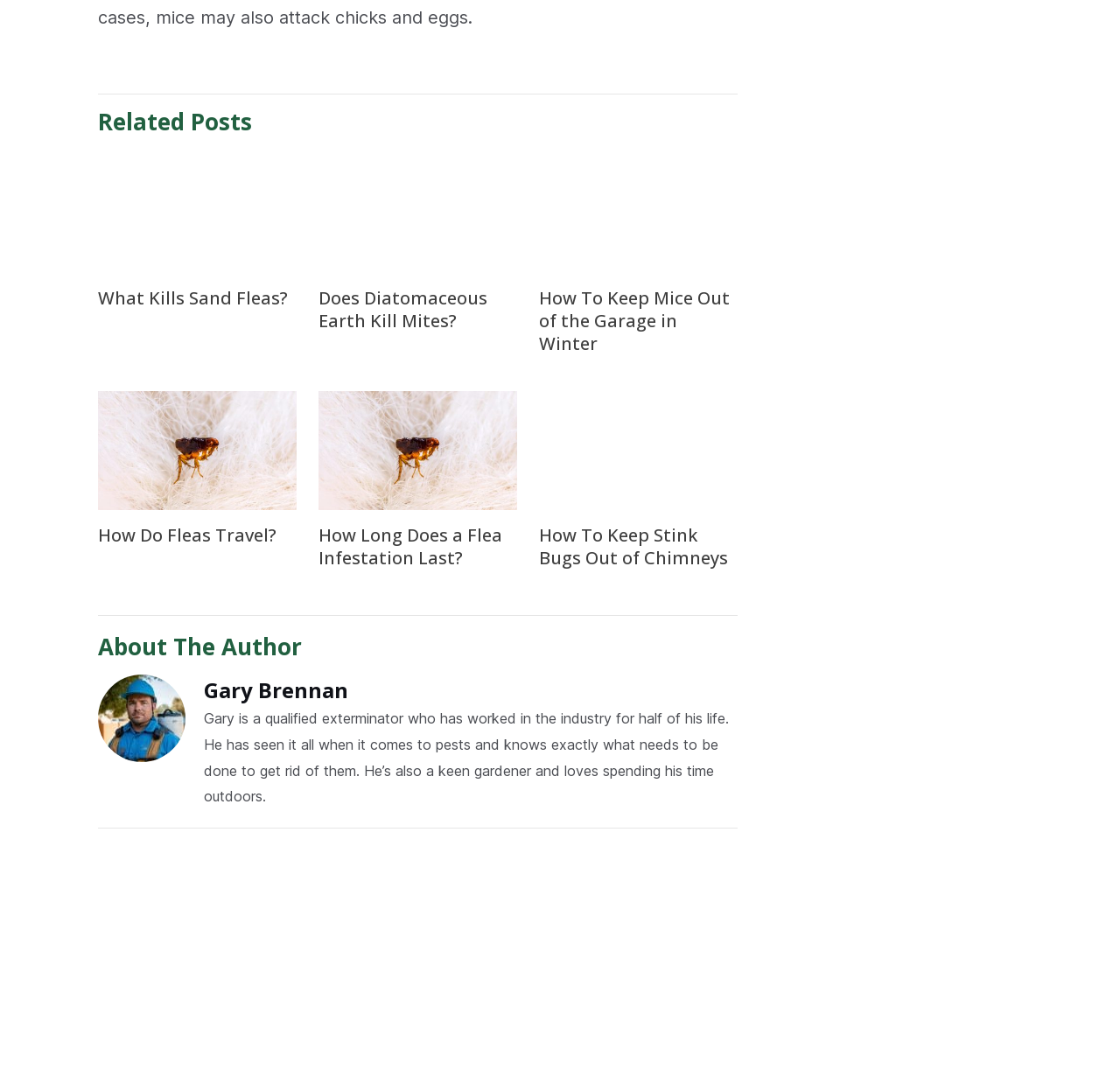What is the profession of the author Gary Brennan?
Look at the image and provide a detailed response to the question.

The webpage describes Gary Brennan as a 'qualified exterminator who has worked in the industry for half of his life', indicating that Gary Brennan's profession is an exterminator.